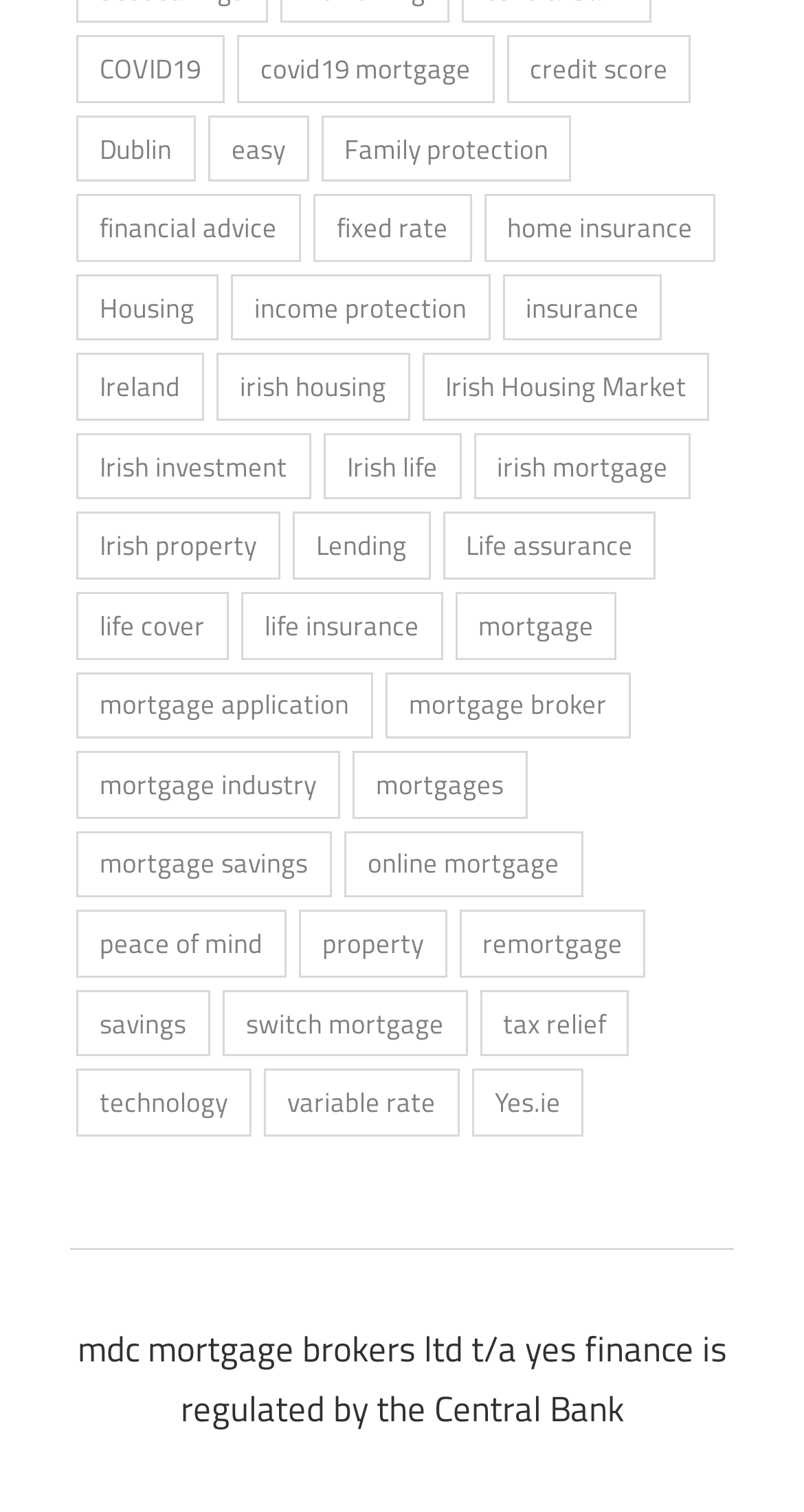Locate the UI element described by mortgage savings in the provided webpage screenshot. Return the bounding box coordinates in the format (top-left x, top-left y, bottom-right x, bottom-right y), ensuring all values are between 0 and 1.

[0.095, 0.549, 0.412, 0.594]